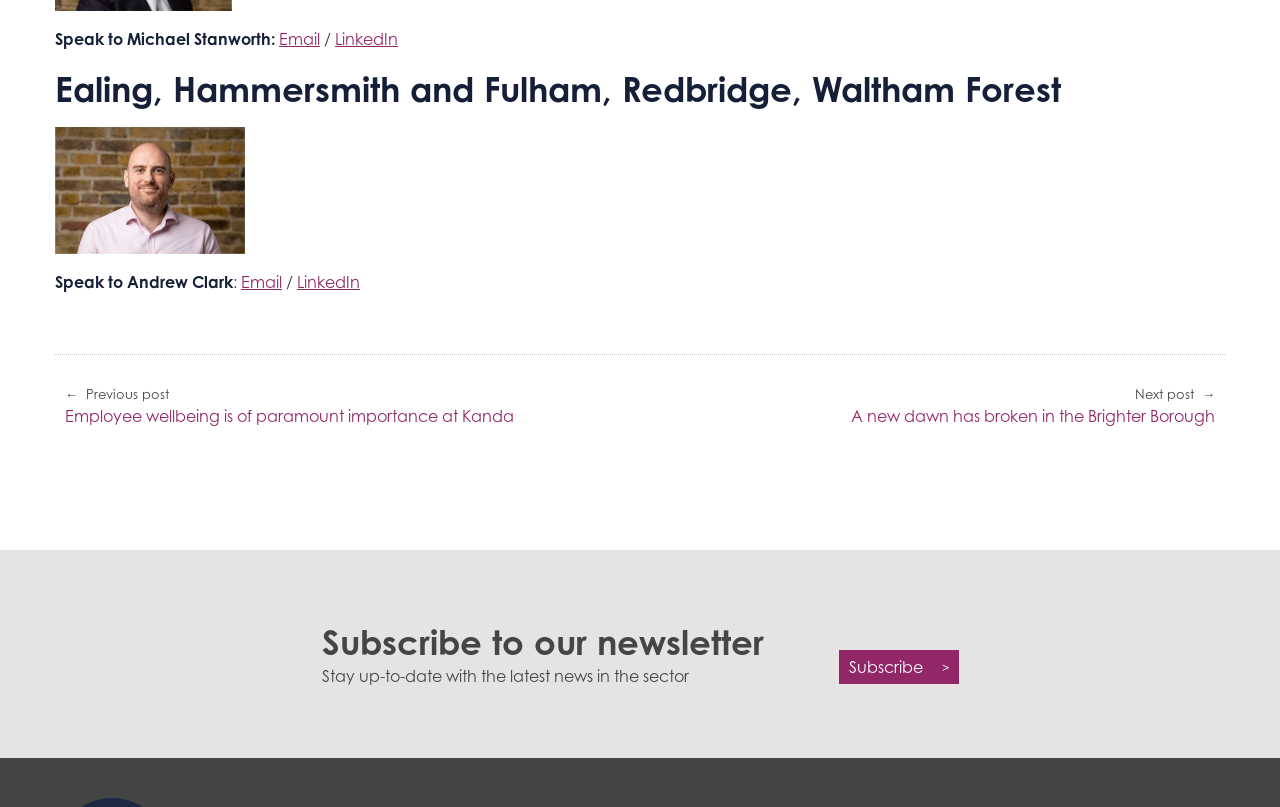What are the two links at the bottom of the page for?
Refer to the image and provide a thorough answer to the question.

The webpage has two links '← Previous post Employee wellbeing is of paramount importance at Kanda' and 'Next post → A new dawn has broken in the Brighter Borough' at the bottom of the page, which suggests that these links are for navigating to previous and next posts.